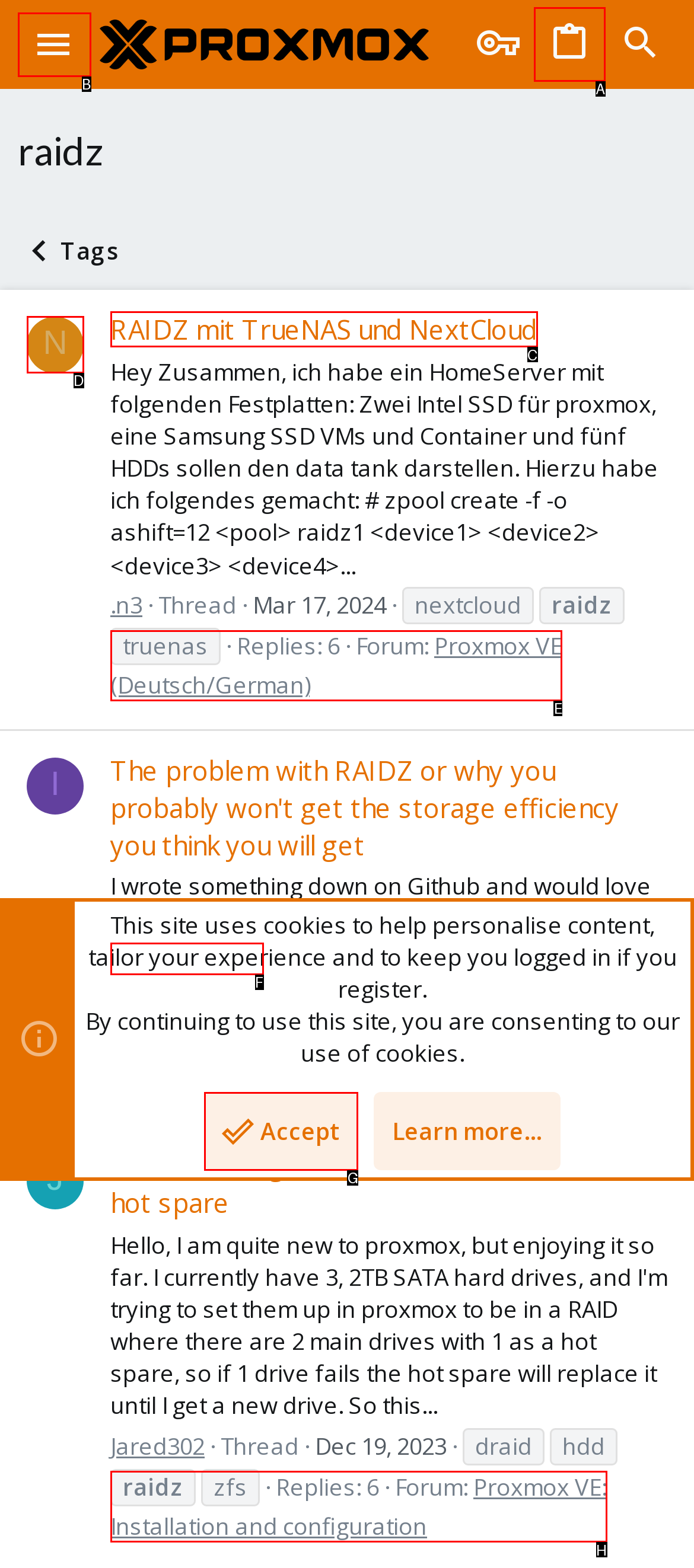What letter corresponds to the UI element to complete this task: Go to the forum 'Proxmox VE (Deutsch/German)'
Answer directly with the letter.

E